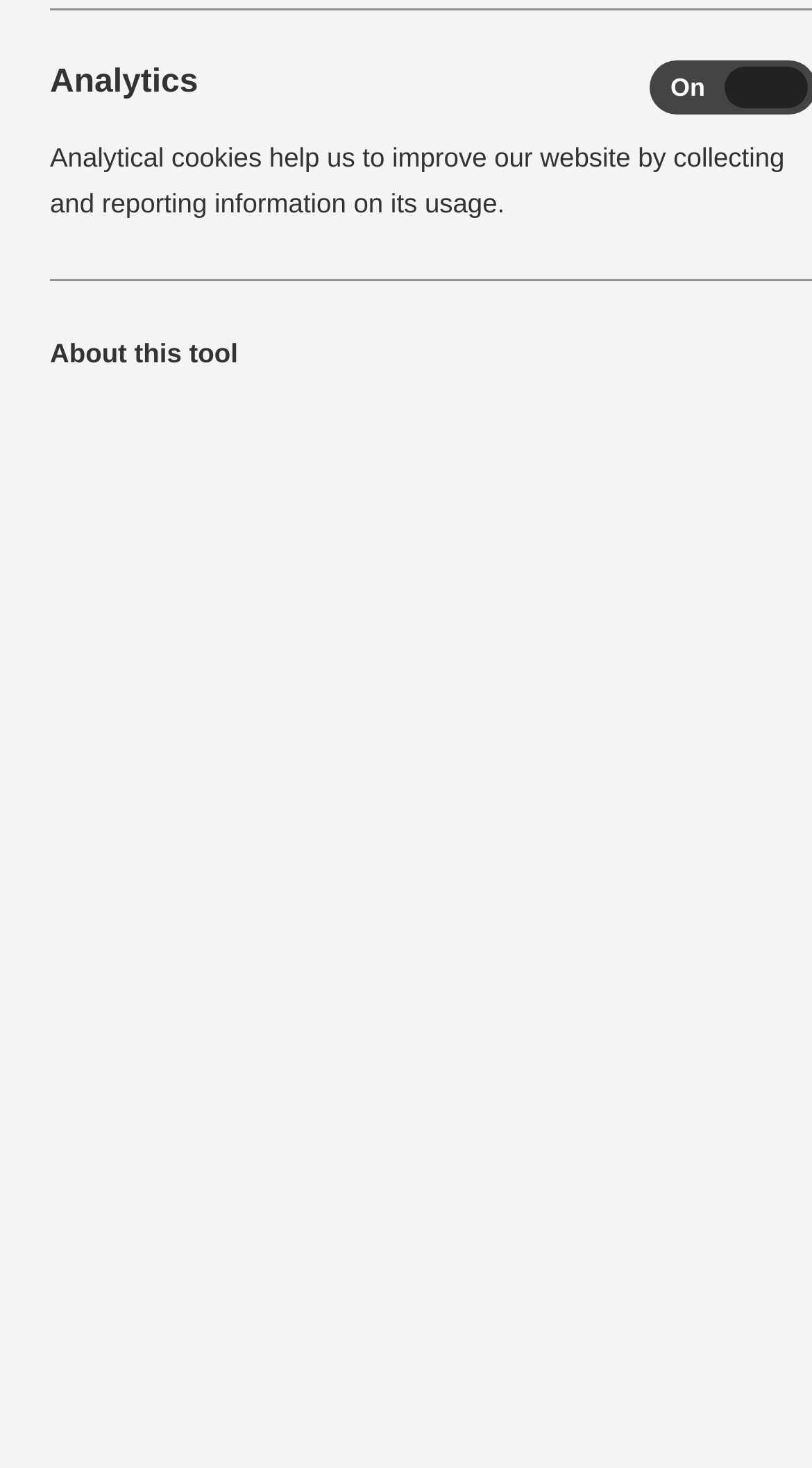Given the element description Safer by sharing, identify the bounding box coordinates for the UI element on the webpage screenshot. The format should be (top-left x, top-left y, bottom-right x, bottom-right y), with values between 0 and 1.

[0.136, 0.773, 0.967, 0.799]